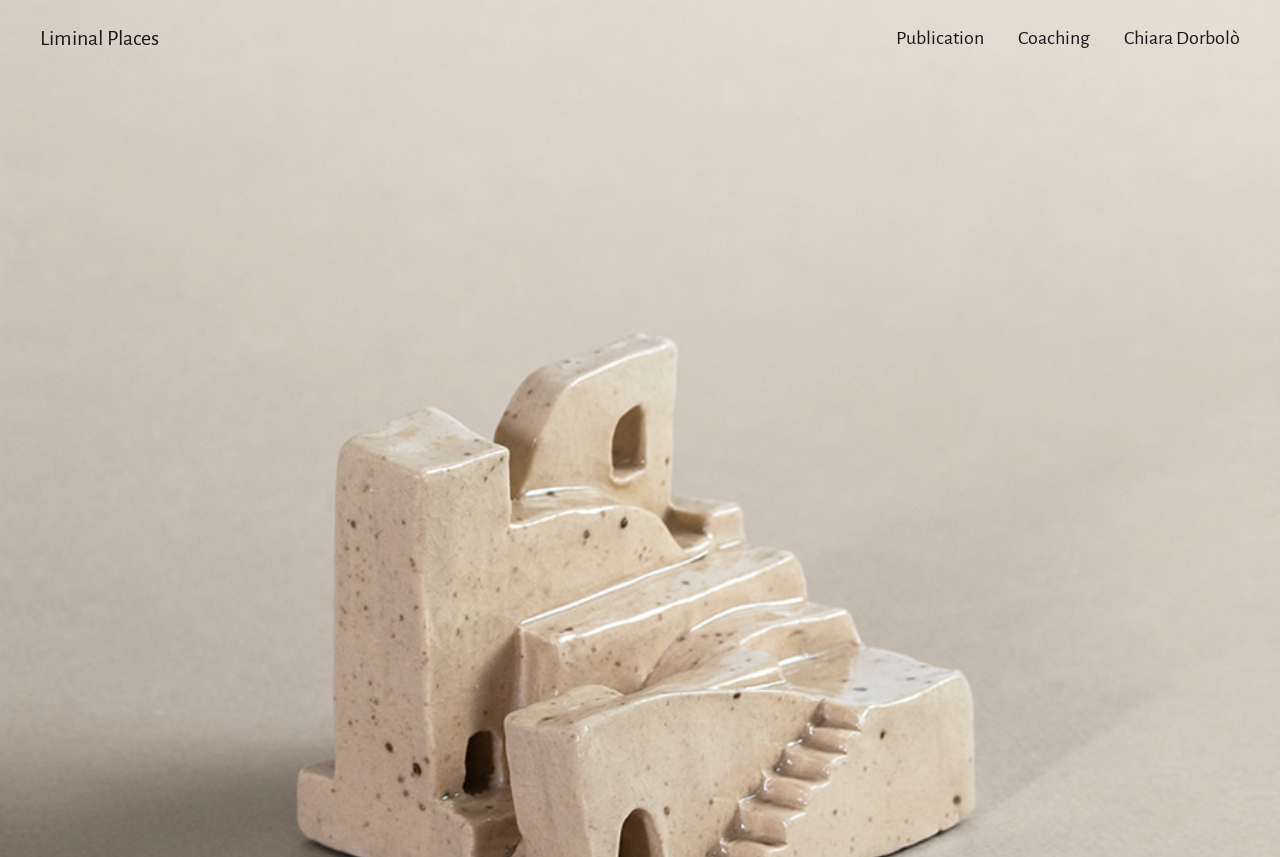Locate the UI element described by Coaching and provide its bounding box coordinates. Use the format (top-left x, top-left y, bottom-right x, bottom-right y) with all values as floating point numbers between 0 and 1.

[0.782, 0.03, 0.865, 0.055]